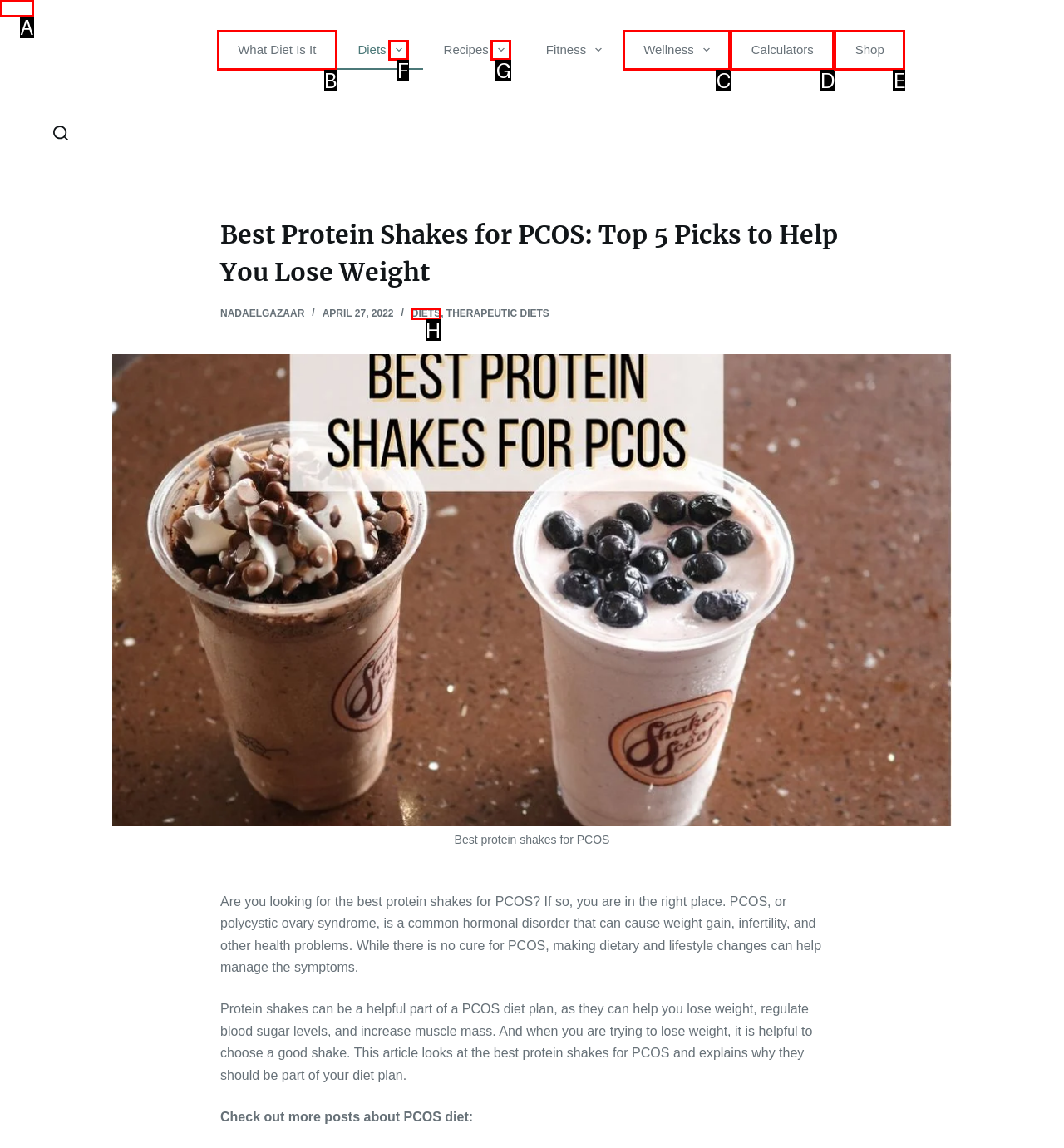From the available choices, determine which HTML element fits this description: parent_node: Recipes aria-label="Expand dropdown menu" Respond with the correct letter.

G